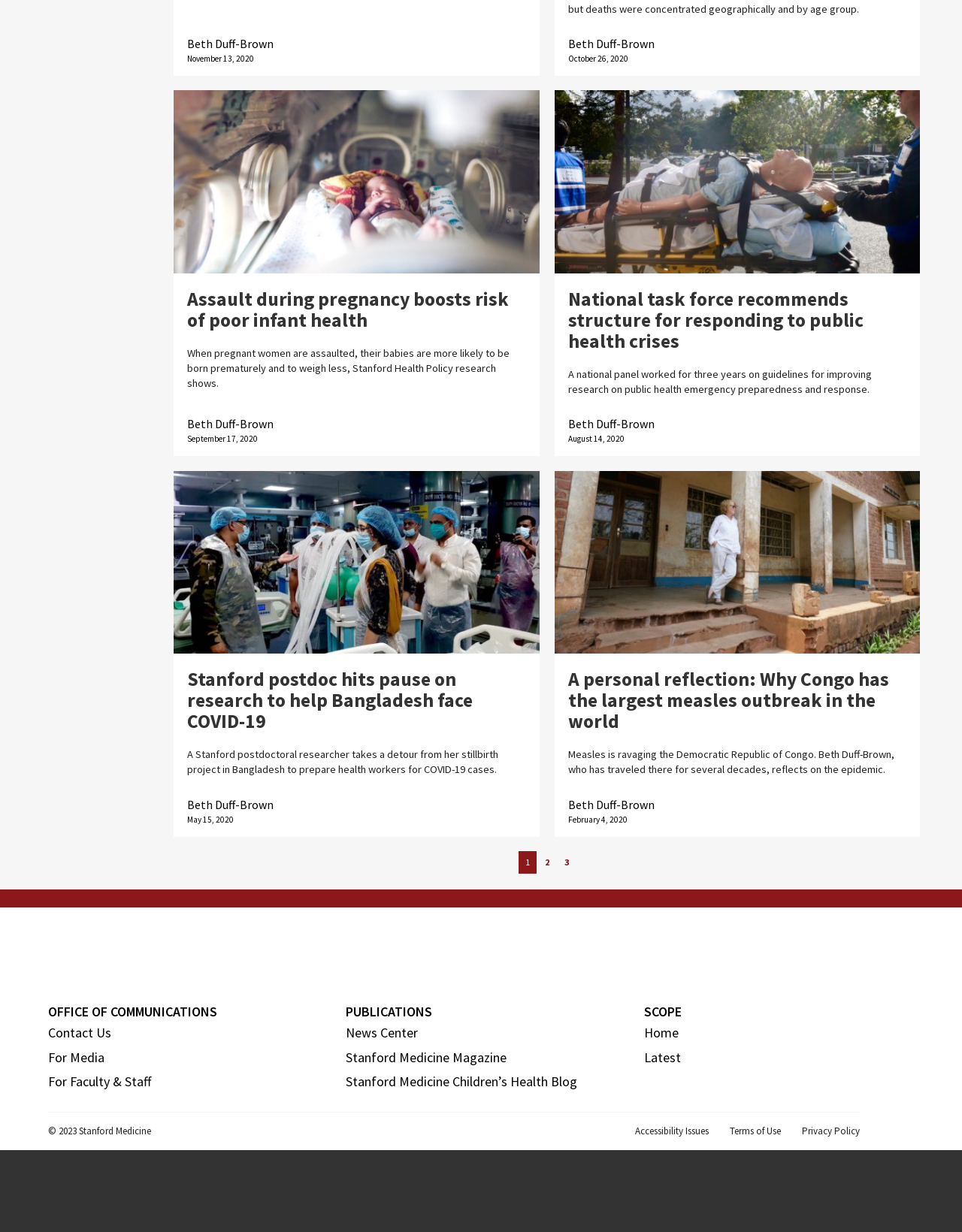Please find the bounding box coordinates for the clickable element needed to perform this instruction: "View the author profile of 'Beth Duff-Brown'".

[0.195, 0.338, 0.285, 0.35]